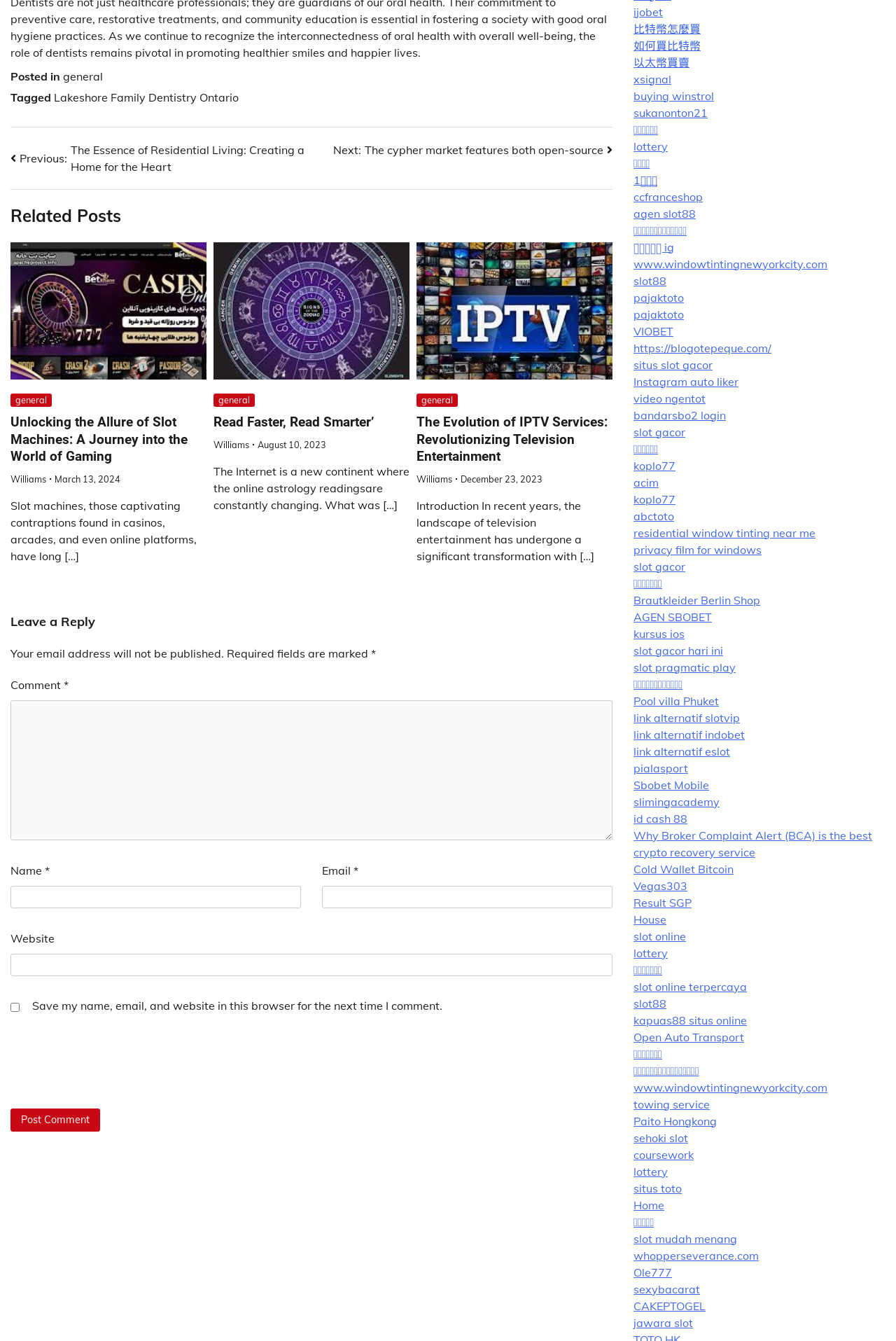Locate the bounding box coordinates of the element that needs to be clicked to carry out the instruction: "Click on the 'Previous' link". The coordinates should be given as four float numbers ranging from 0 to 1, i.e., [left, top, right, bottom].

[0.012, 0.105, 0.348, 0.13]